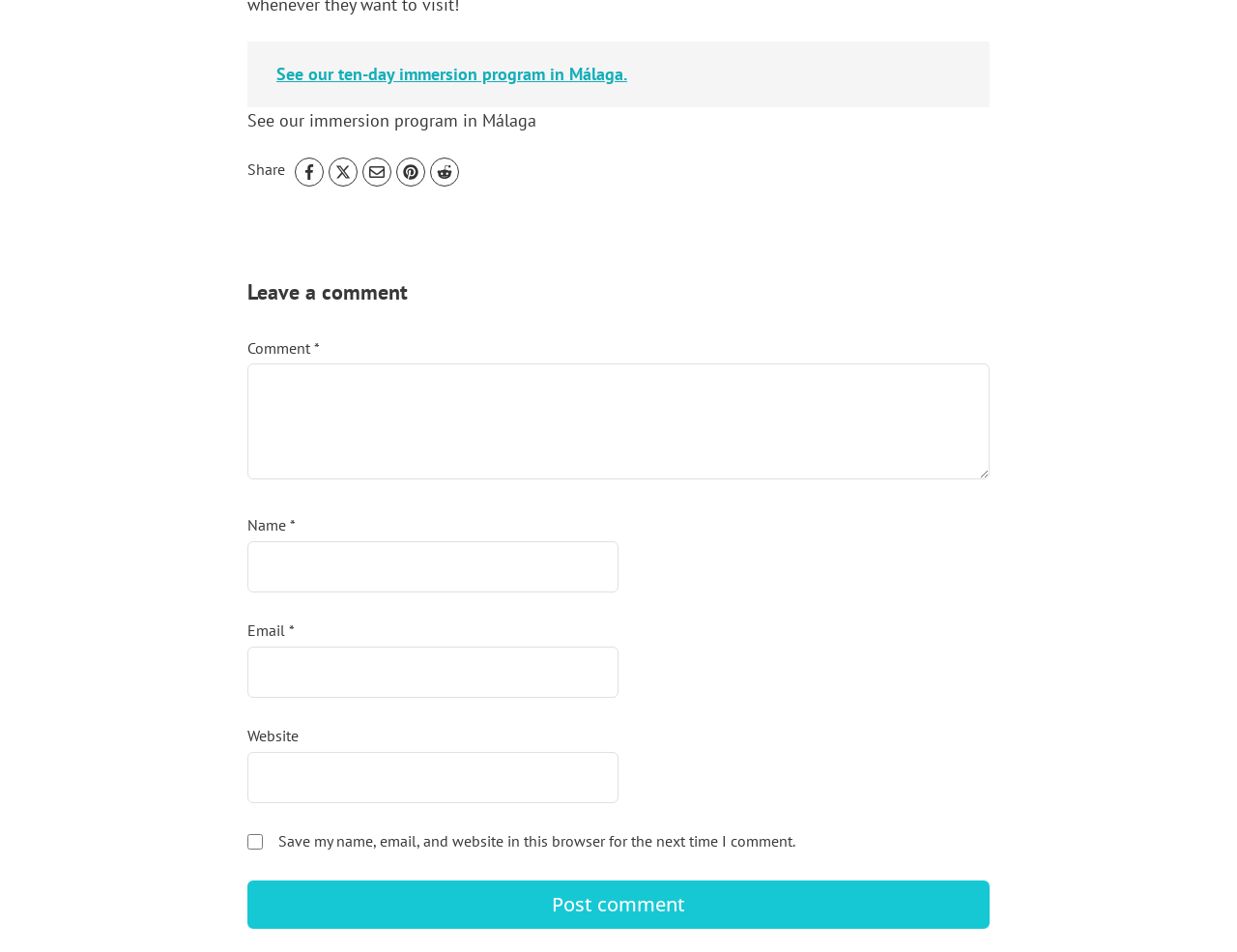Can you identify the bounding box coordinates of the clickable region needed to carry out this instruction: 'Share on Facebook'? The coordinates should be four float numbers within the range of 0 to 1, stated as [left, top, right, bottom].

[0.238, 0.165, 0.262, 0.196]